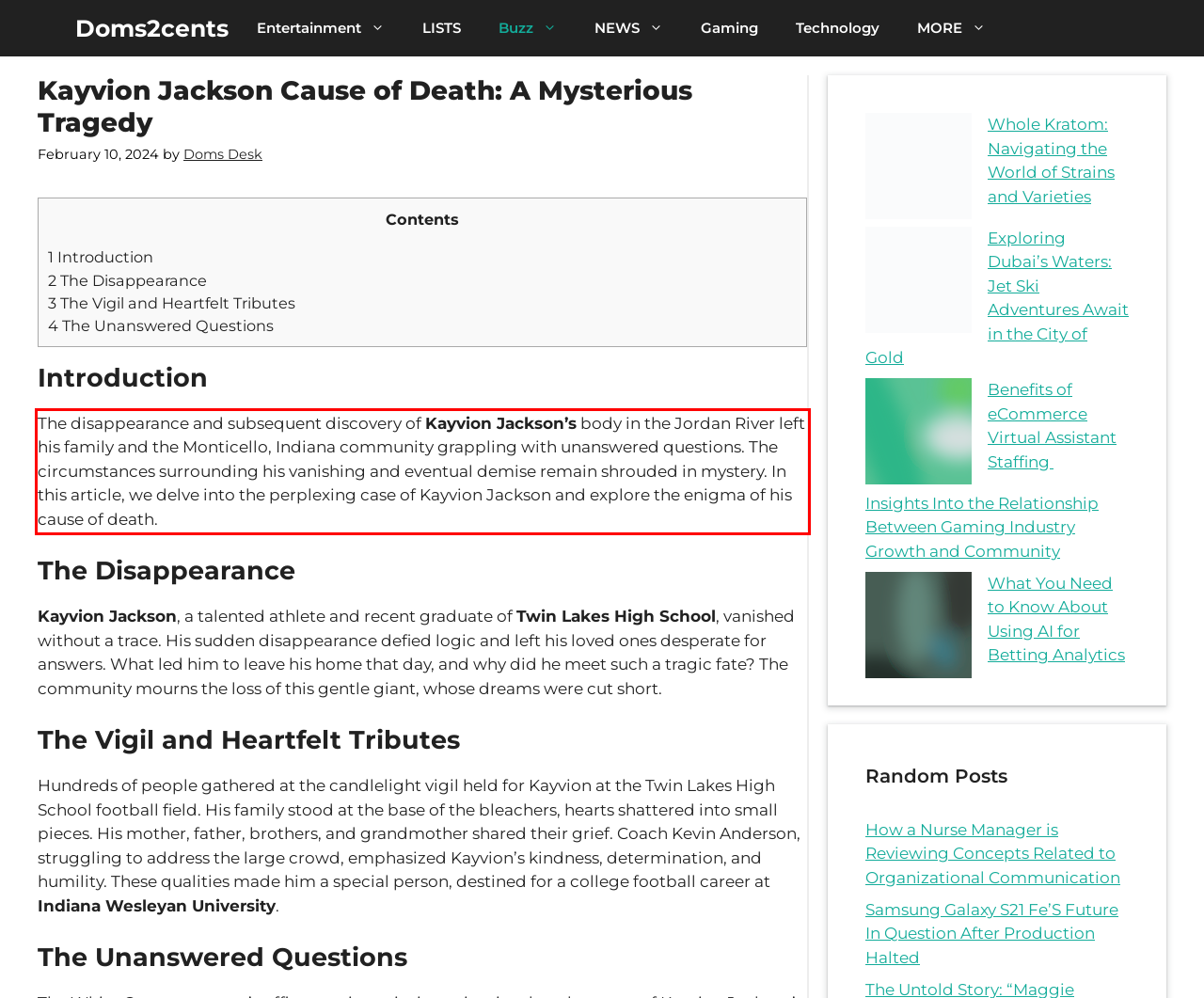Using the provided webpage screenshot, identify and read the text within the red rectangle bounding box.

The disappearance and subsequent discovery of Kayvion Jackson’s body in the Jordan River left his family and the Monticello, Indiana community grappling with unanswered questions. The circumstances surrounding his vanishing and eventual demise remain shrouded in mystery. In this article, we delve into the perplexing case of Kayvion Jackson and explore the enigma of his cause of death.